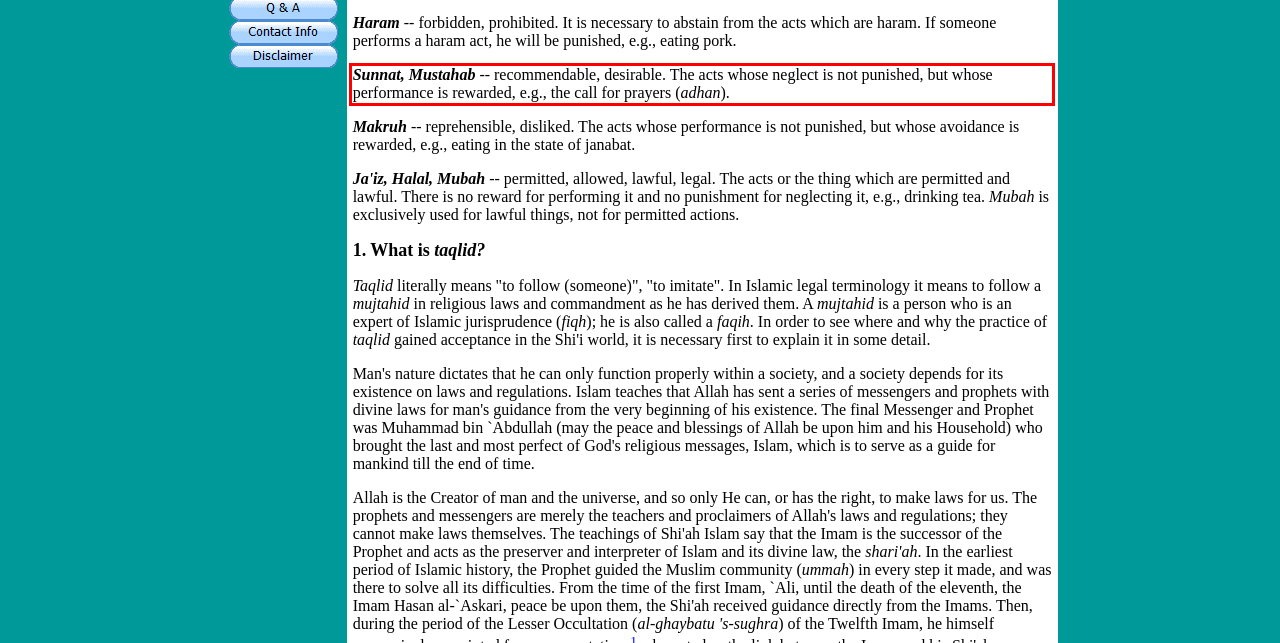You have a screenshot of a webpage, and there is a red bounding box around a UI element. Utilize OCR to extract the text within this red bounding box.

Sunnat, Mustahab -- recommendable, desirable. The acts whose neglect is not punished, but whose performance is rewarded, e.g., the call for prayers (adhan).